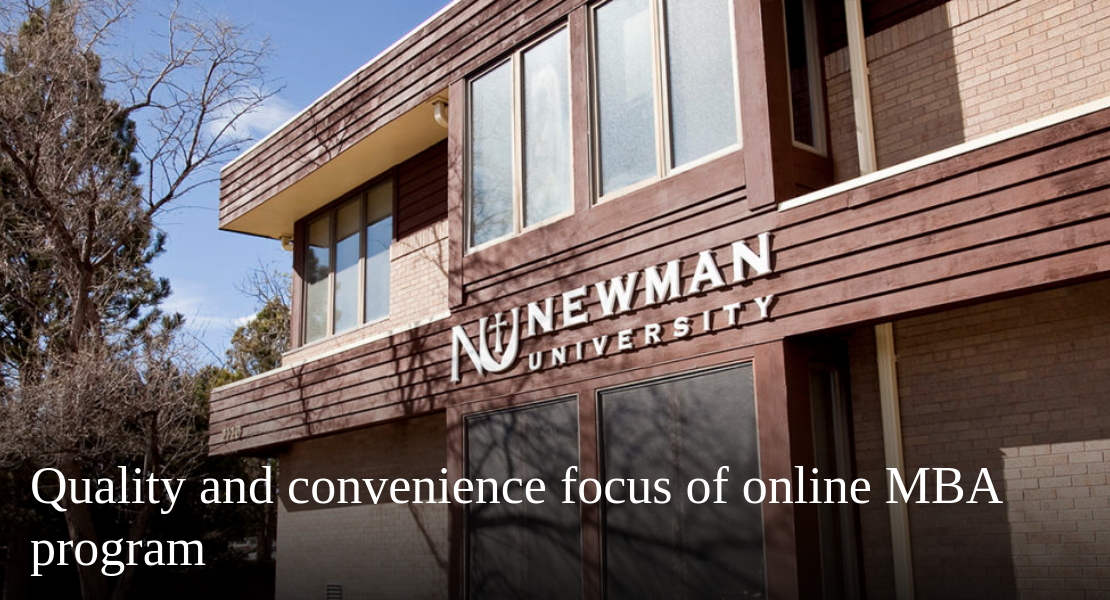Please give a one-word or short phrase response to the following question: 
What is the focus of the online MBA program?

Quality and convenience